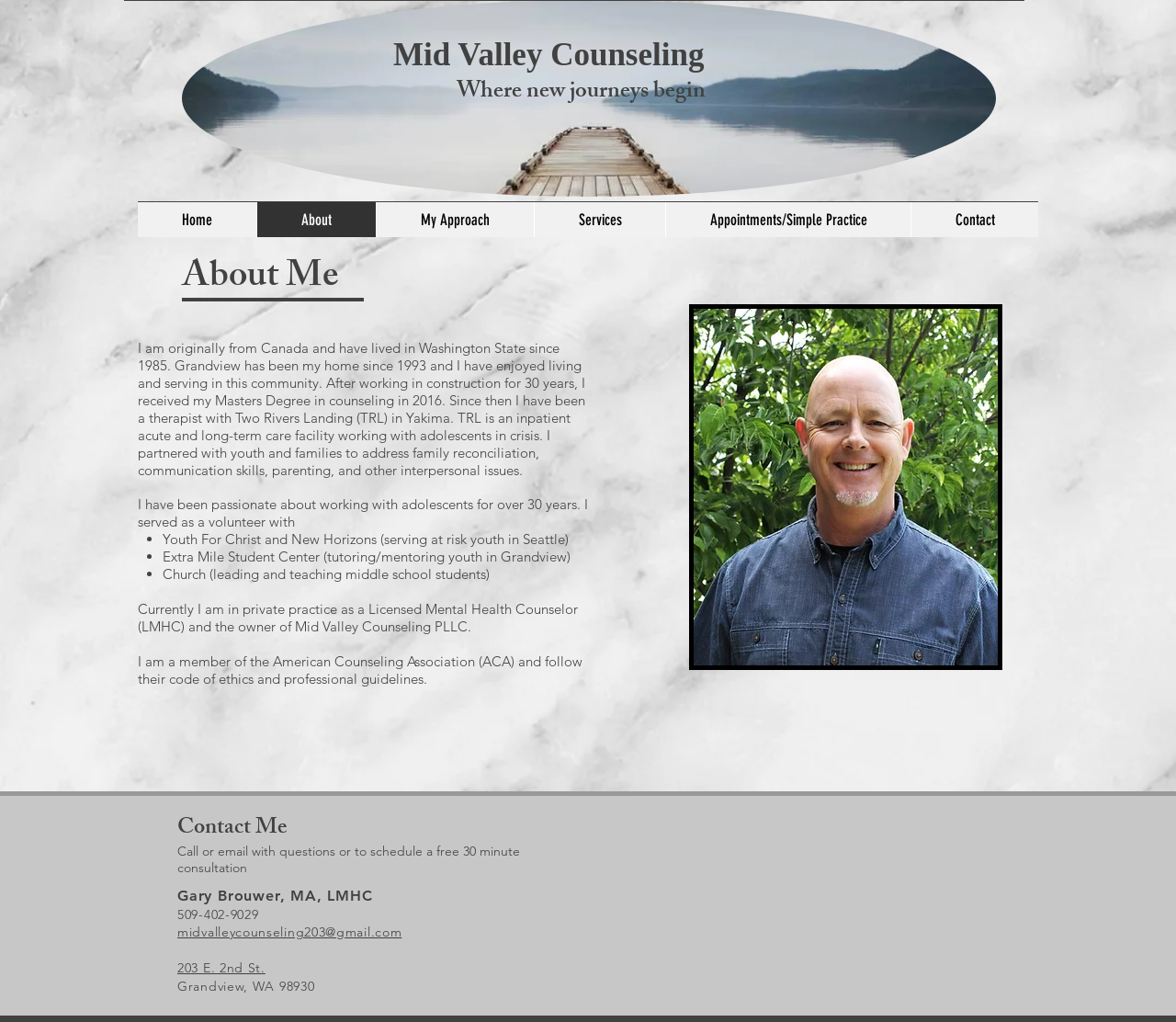Produce an elaborate caption capturing the essence of the webpage.

The webpage is about Mid Valley Counseling, a counseling service provided by Gary Brouwer, a Licensed Mental Health Counselor (LMHC). At the top of the page, there is a large image of a scenic landscape, possibly a photo of Orca Island. Below the image, there are two headings: "Mid Valley Counseling" and "Where new journeys begin". 

To the right of the headings, there is a navigation menu with links to different sections of the website, including "Home", "About", "My Approach", "Services", "Appointments/Simple Practice", and "Contact". 

The main content of the page is divided into three sections. The first section is about the counselor, Gary Brouwer, and his background. There is a heading "About Me" followed by a paragraph of text describing his experience and education. Below the text, there is a list of his past experiences, marked with bullet points, including volunteering with Youth For Christ and New Horizons, and working with Extra Mile Student Center and Church.

The second section is a brief description of Gary's current practice, including his membership in the American Counseling Association (ACA) and his adherence to their code of ethics and professional guidelines. 

The third section is a call to action, with a heading "Contact Me" and a paragraph of text encouraging visitors to call or email to schedule a free consultation. Below the text, there is the counselor's contact information, including his phone number, email address, and physical address. There is also a second image on the page, a photo of Gary Brouwer, located below the "About Me" section.